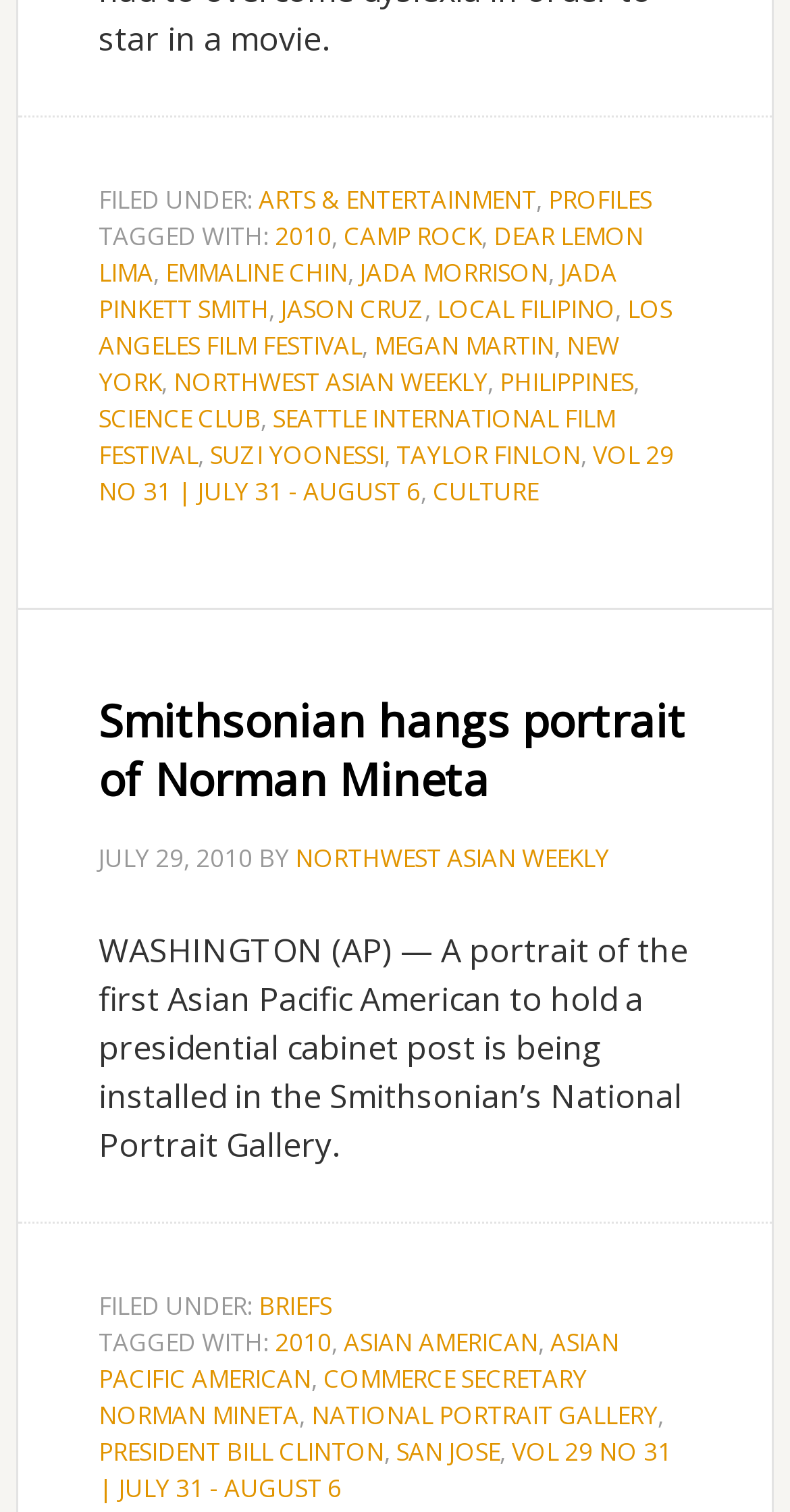Based on the element description Seattle International Film Festival, identify the bounding box coordinates for the UI element. The coordinates should be in the format (top-left x, top-left y, bottom-right x, bottom-right y) and within the 0 to 1 range.

[0.125, 0.266, 0.779, 0.313]